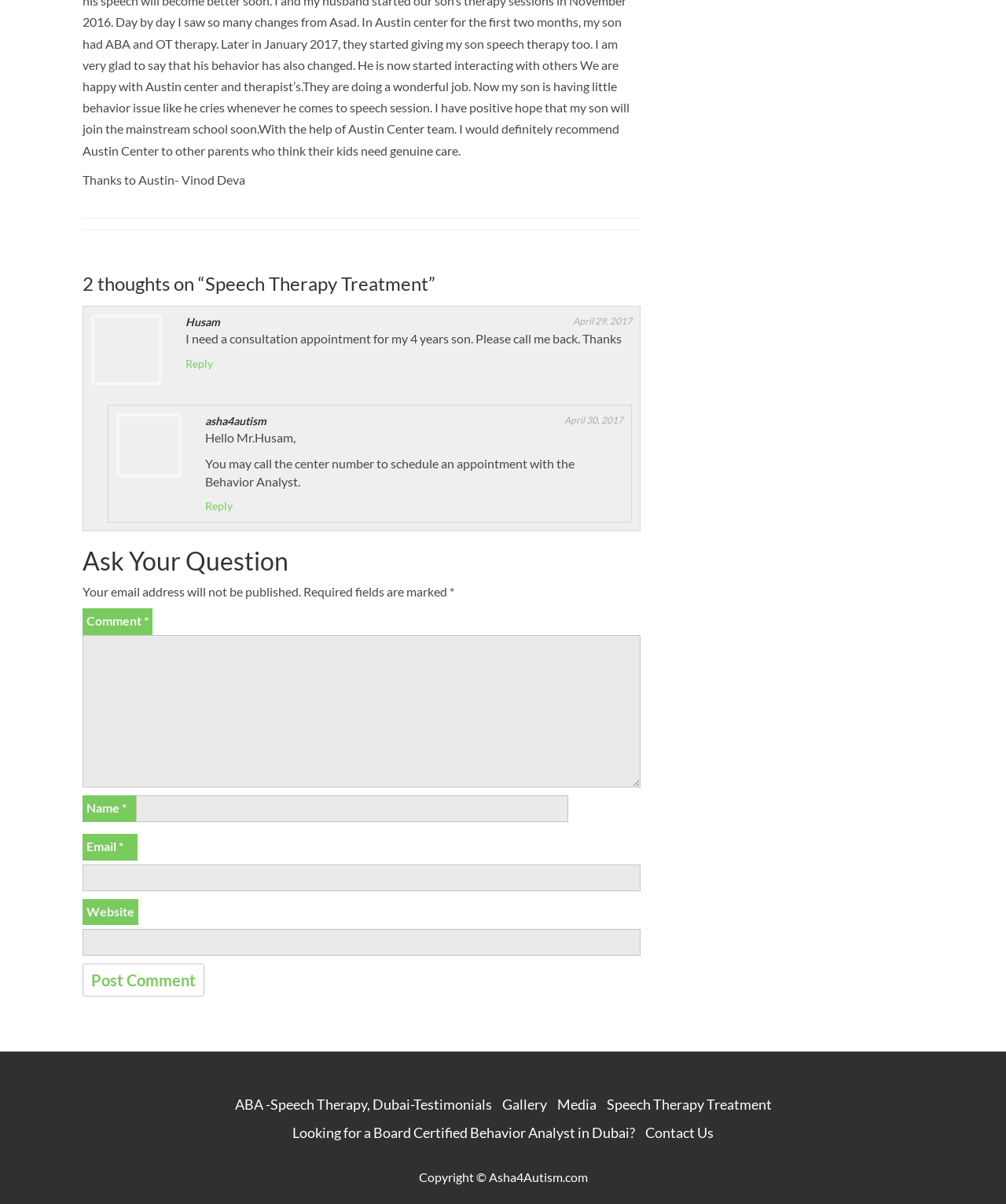Bounding box coordinates should be in the format (top-left x, top-left y, bottom-right x, bottom-right y) and all values should be floating point numbers between 0 and 1. Determine the bounding box coordinate for the UI element described as: Gallery

[0.499, 0.91, 0.543, 0.924]